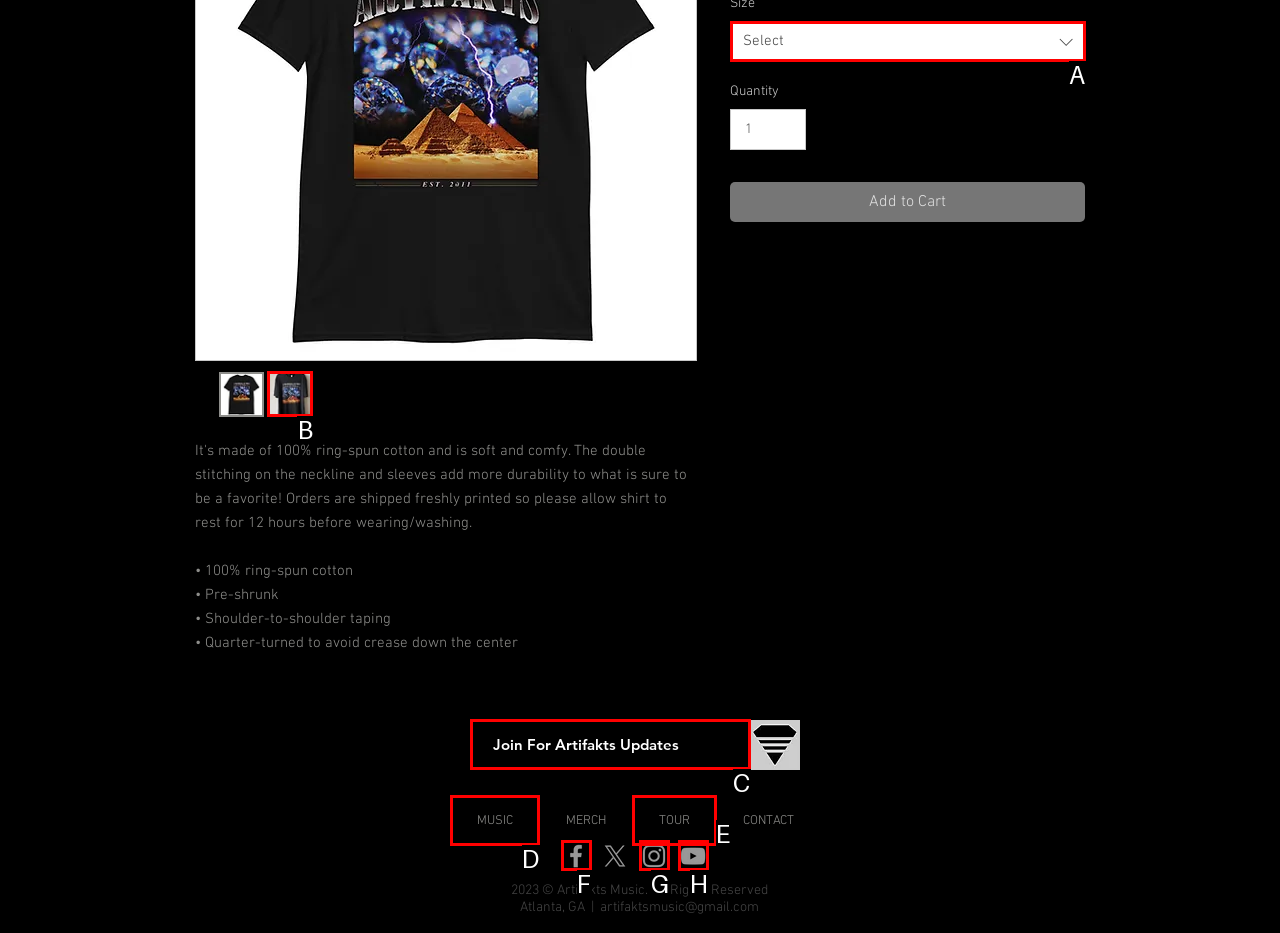Select the letter that corresponds to this element description: aria-label="Grey Facebook Icon"
Answer with the letter of the correct option directly.

F